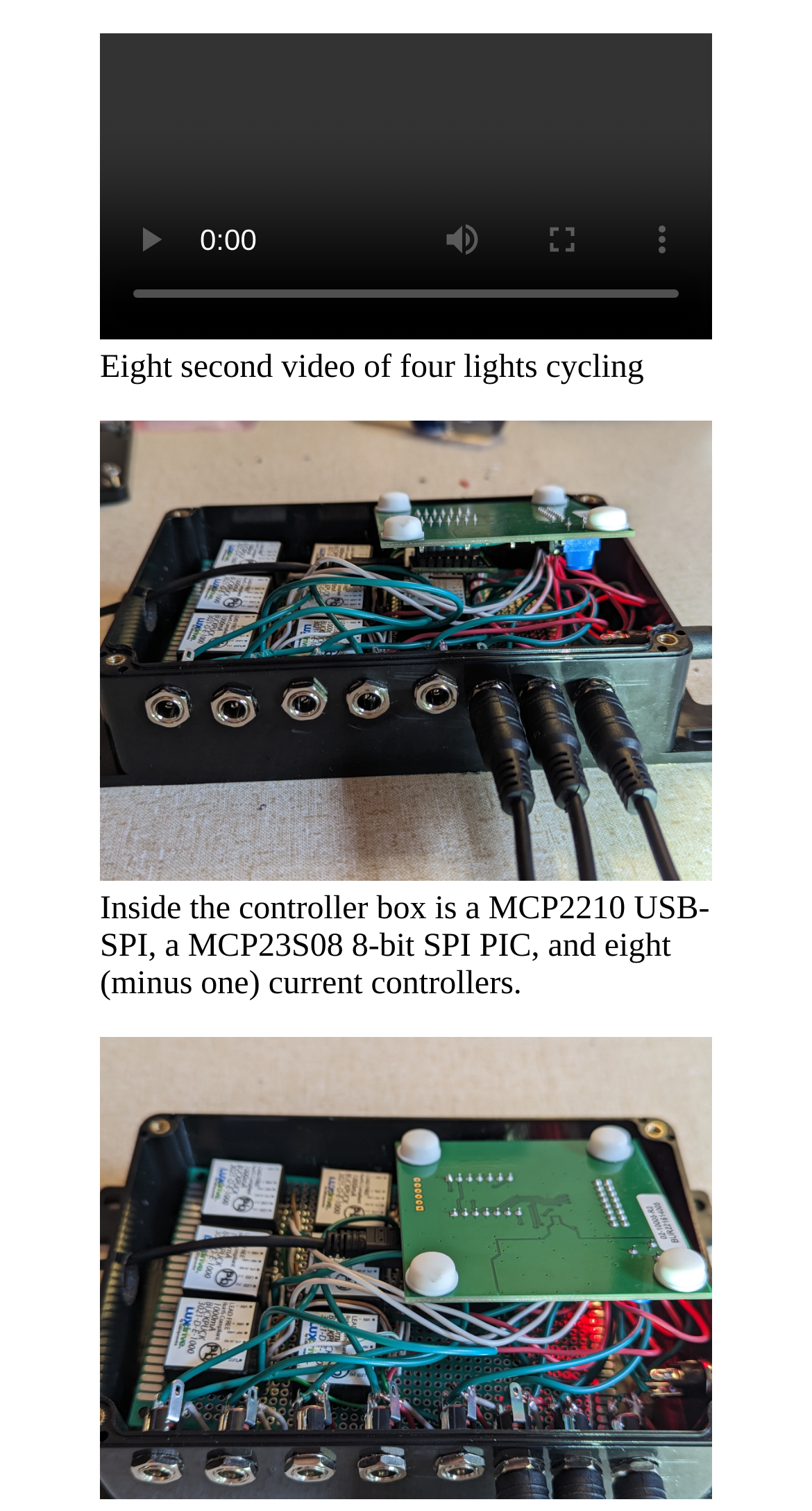What is the orientation of the video time scrubber?
Provide a detailed answer to the question, using the image to inform your response.

I looked at the slider element with the label 'video time scrubber' and found that its orientation is horizontal, indicating that it can be moved left or right to scrub through the video.